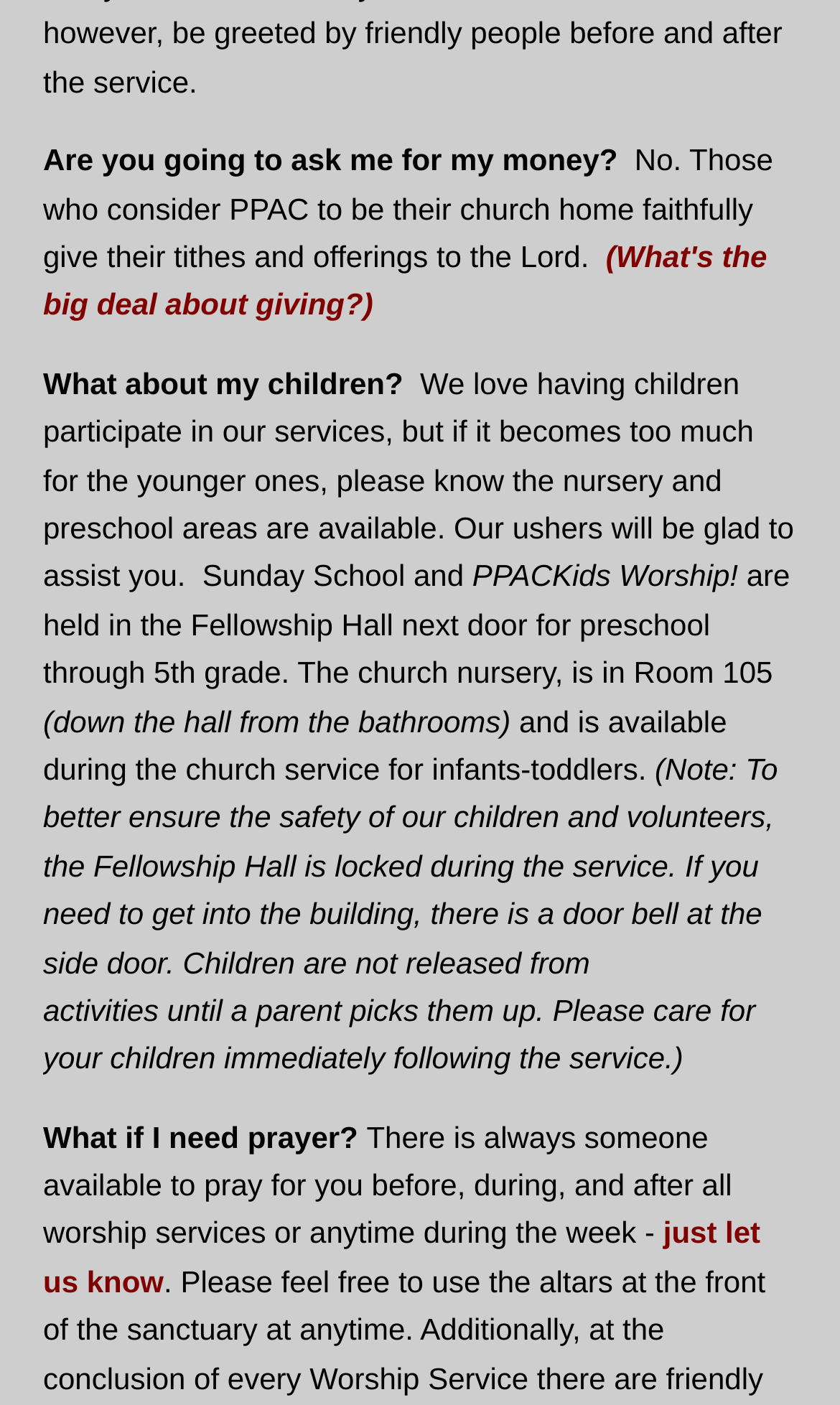Using the information from the screenshot, answer the following question thoroughly:
What happens to children after the service?

According to the webpage, children are not released from activities until a parent picks them up, which is a safety measure to ensure the well-being of the children and volunteers.